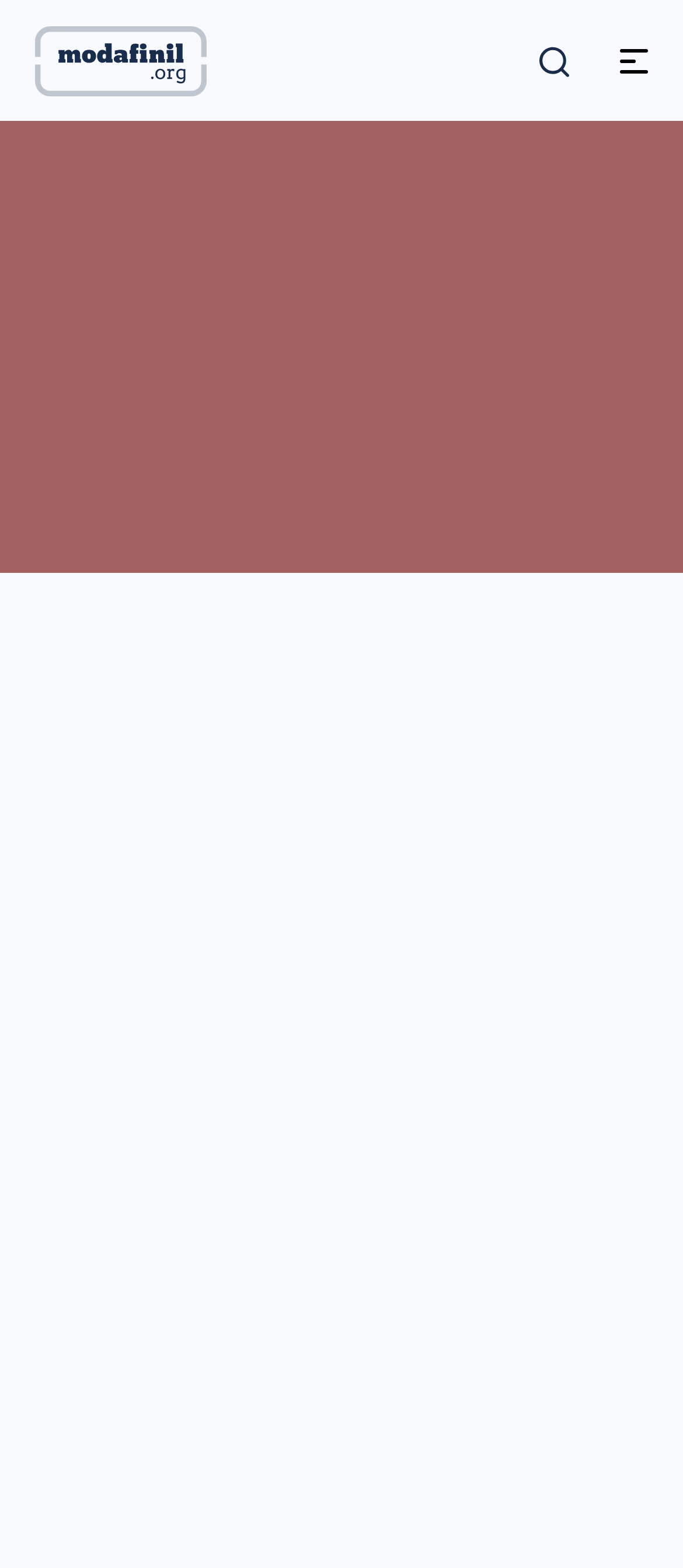Generate an in-depth caption that captures all aspects of the webpage.

The webpage is a guide on how to buy Modafinil in Costa Rica without a prescription. At the top left corner, there is a logo image with a white background. Next to the logo, there is a link to the "Inicio" page. To the right of the logo, there is a button with no text. 

Below the logo and the button, there is a heading that reads "Where to Buy Modafinil in Costa Rica in 2024". This heading spans almost the entire width of the page. 

Under the heading, there is a static text that reads "(No Ratings Yet)". This text is positioned at the top left of the page. 

Further down, there is a section with information about the author and reviewer of the guide. The author's name, "Mark Anderson", is a clickable link. The section also includes icons of a doctor and a person, indicating the professions of the author and reviewer. 

There are also several links on the page, including one to a "Buying Guide" section, which is positioned to the right of the "Inicio" link.